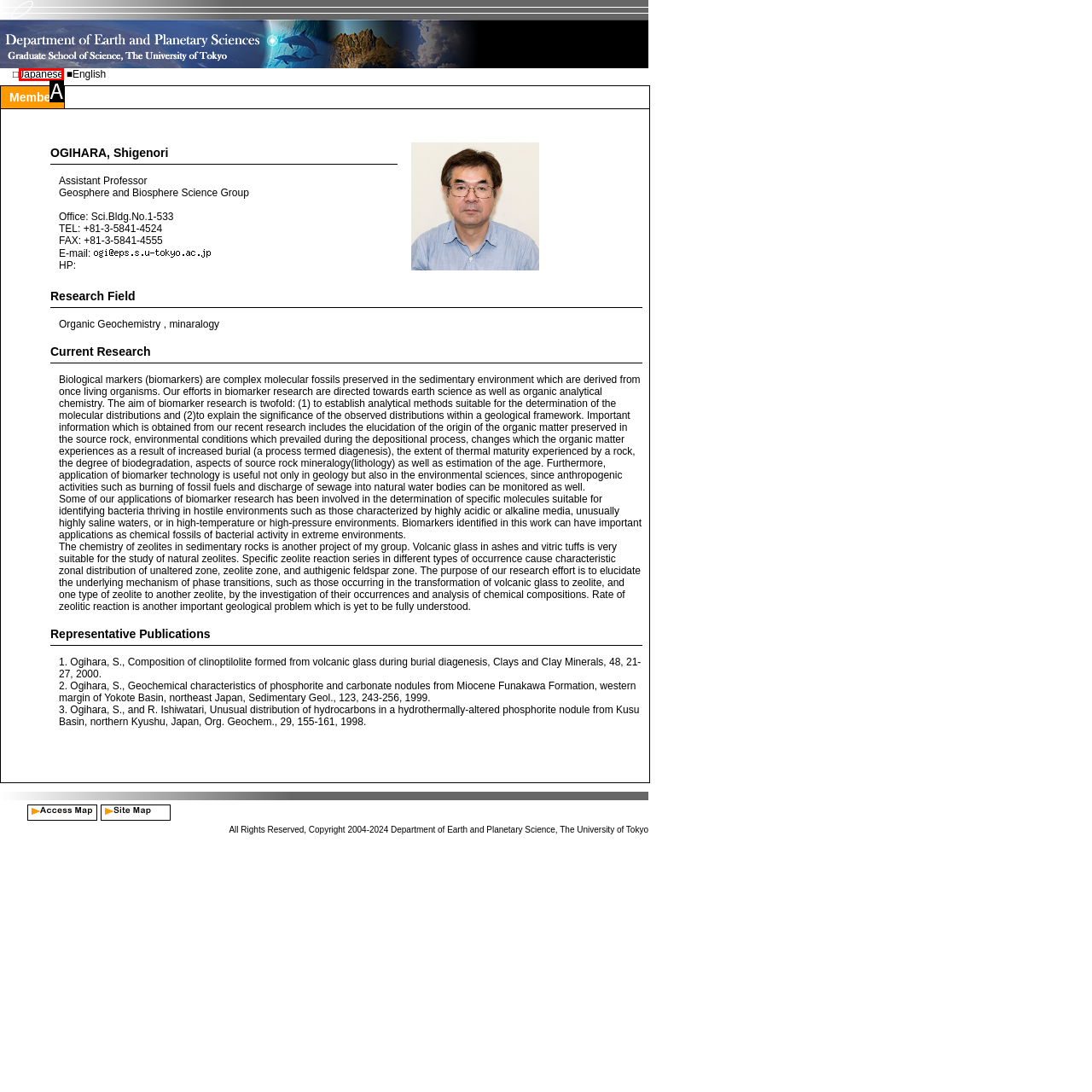Determine the option that best fits the description: Japanese
Reply with the letter of the correct option directly.

A